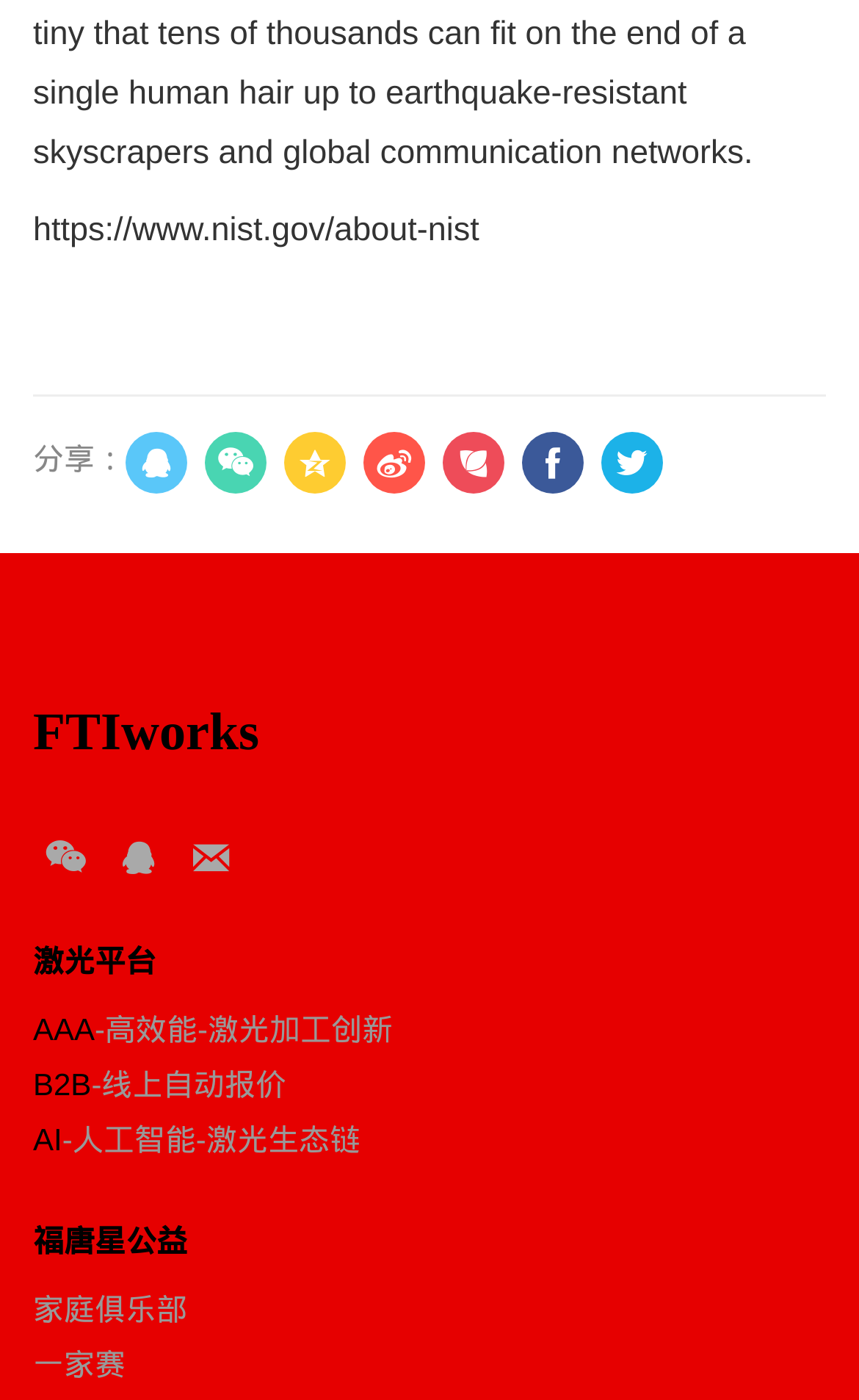Identify the bounding box coordinates of the area that should be clicked in order to complete the given instruction: "Donate to the organization". The bounding box coordinates should be four float numbers between 0 and 1, i.e., [left, top, right, bottom].

None